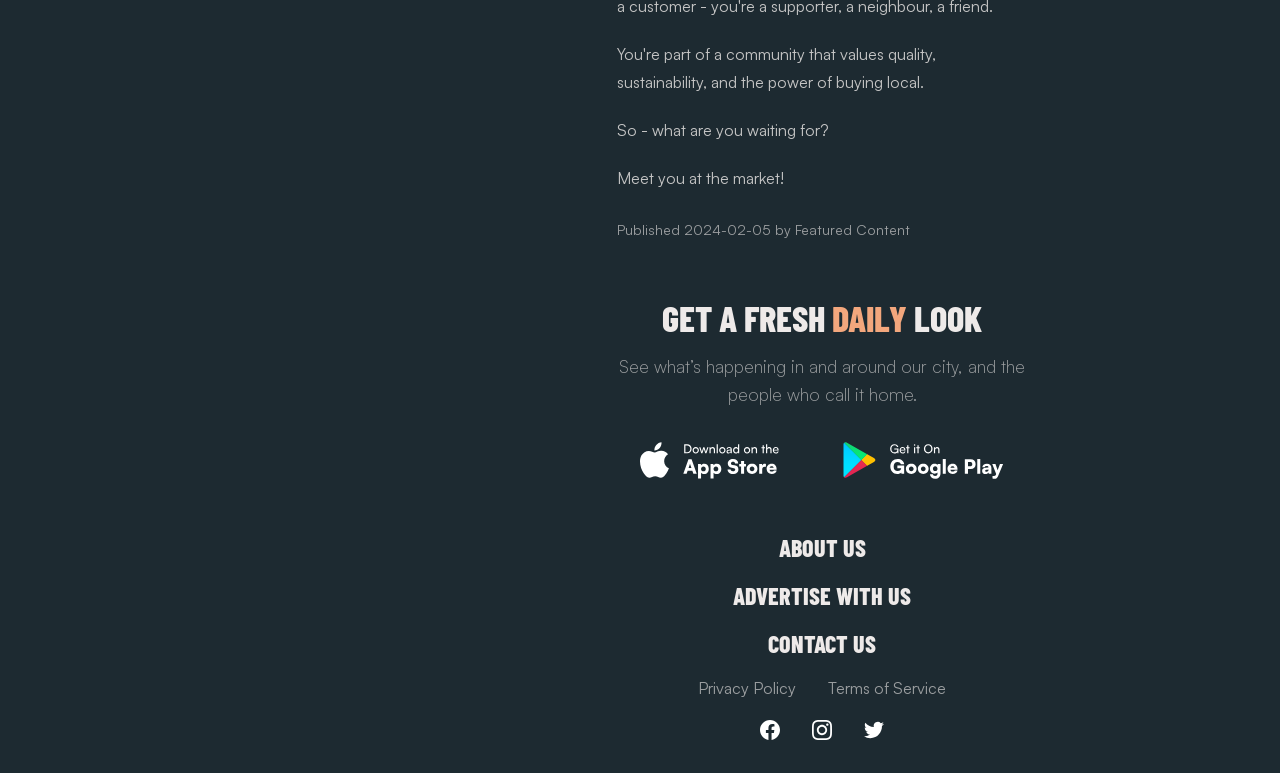What is the date of publication?
Look at the image and provide a short answer using one word or a phrase.

2024-02-05